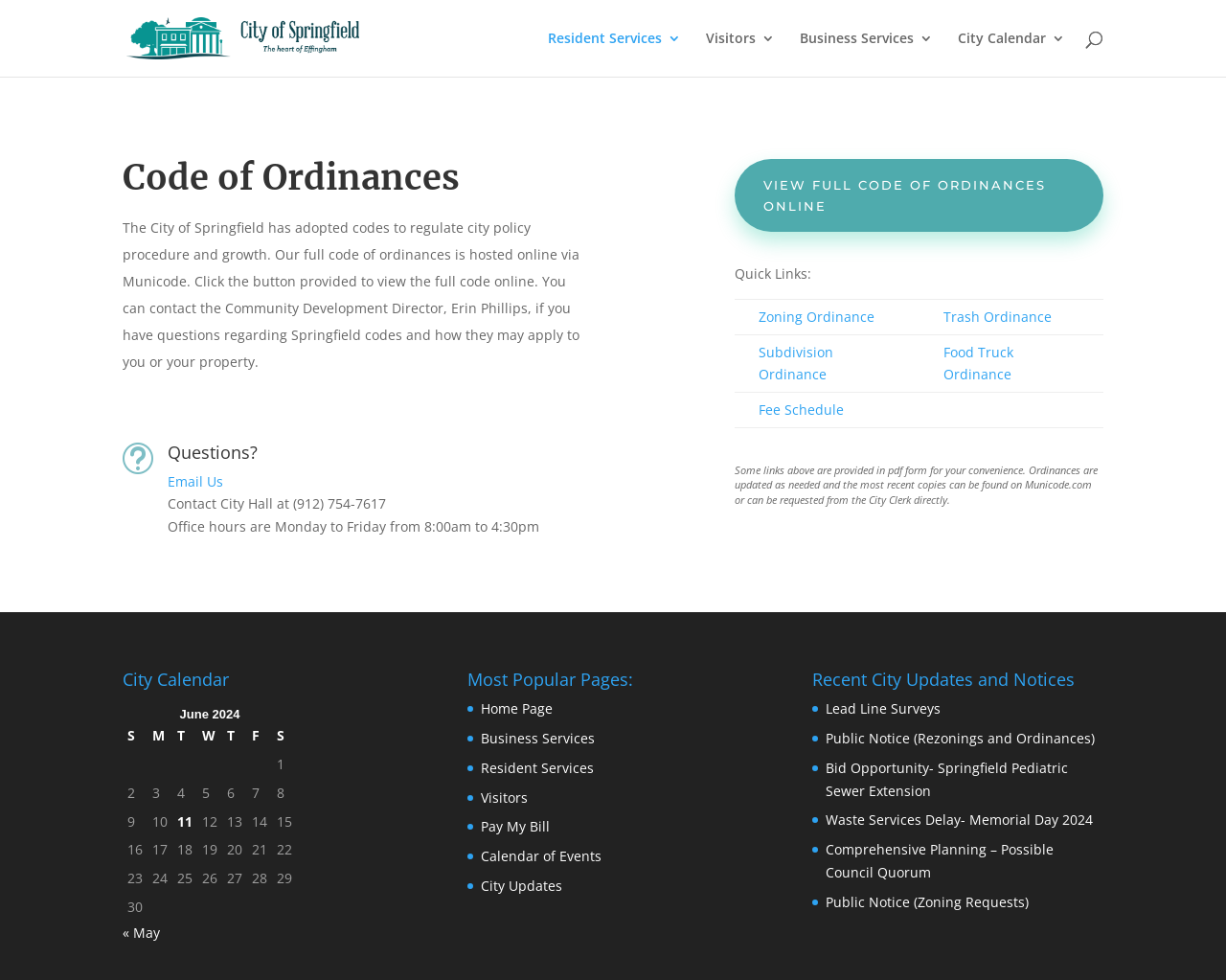What is the office hours of City Hall?
Answer the question with a detailed and thorough explanation.

The webpage mentions that 'Office hours are Monday to Friday from 8:00am to 4:30pm.' Therefore, the office hours of City Hall are from Monday to Friday, 8:00am to 4:30pm.